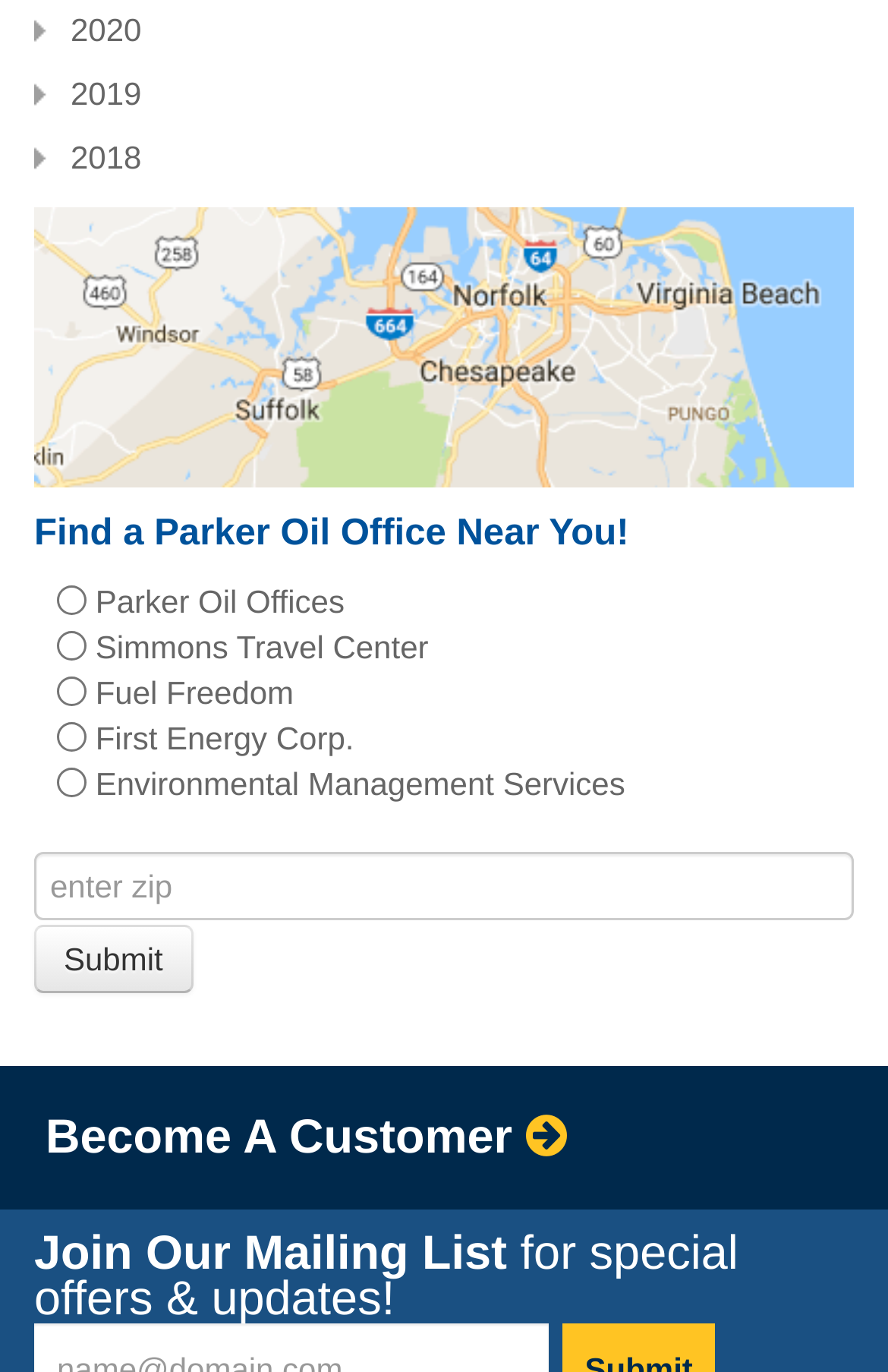Specify the bounding box coordinates of the area that needs to be clicked to achieve the following instruction: "Select Parker Oil Offices".

[0.064, 0.426, 0.097, 0.448]